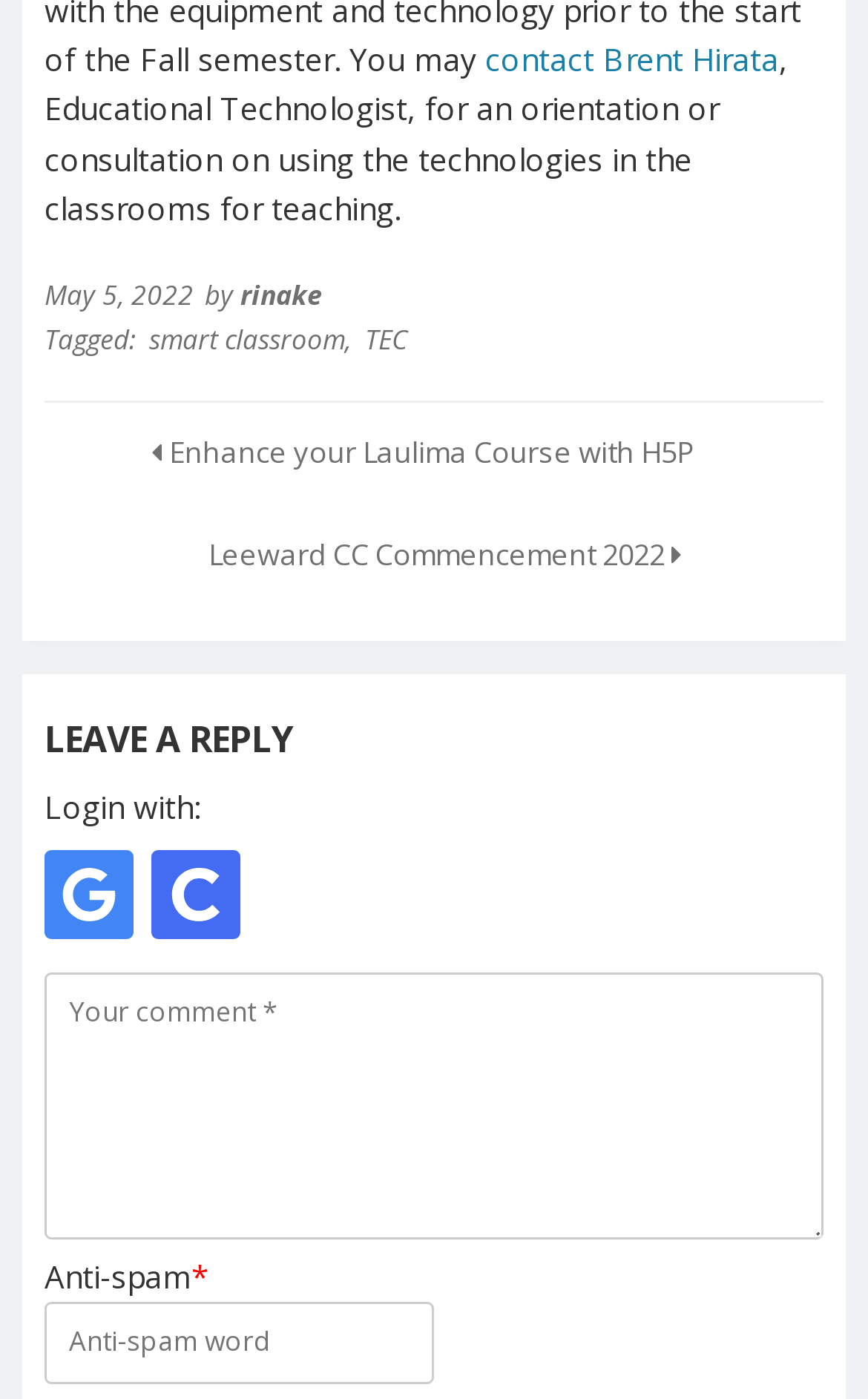Indicate the bounding box coordinates of the element that must be clicked to execute the instruction: "View design rankings". The coordinates should be given as four float numbers between 0 and 1, i.e., [left, top, right, bottom].

None